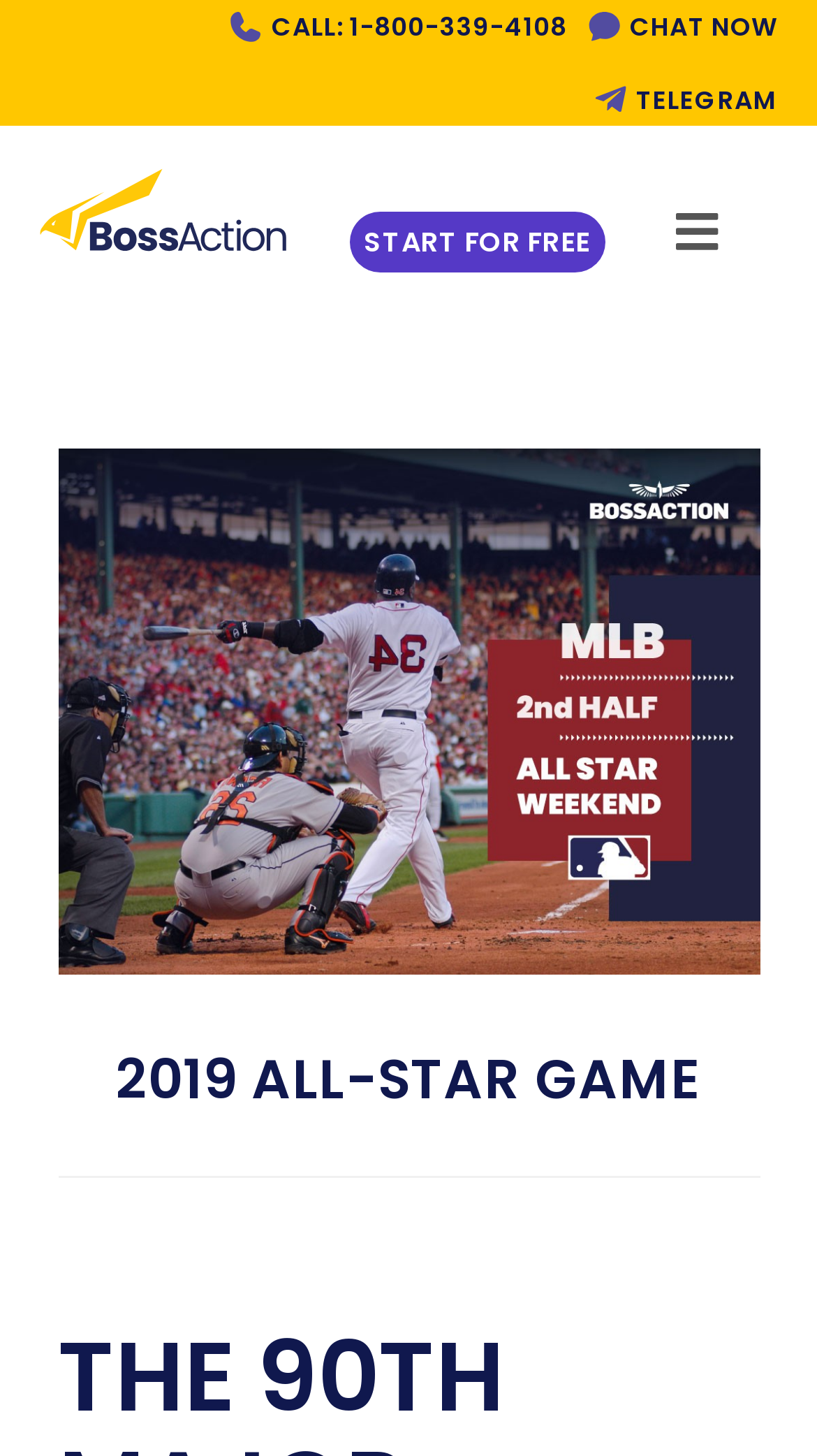What is the main heading of this webpage? Please extract and provide it.

2019 ALL-STAR GAME